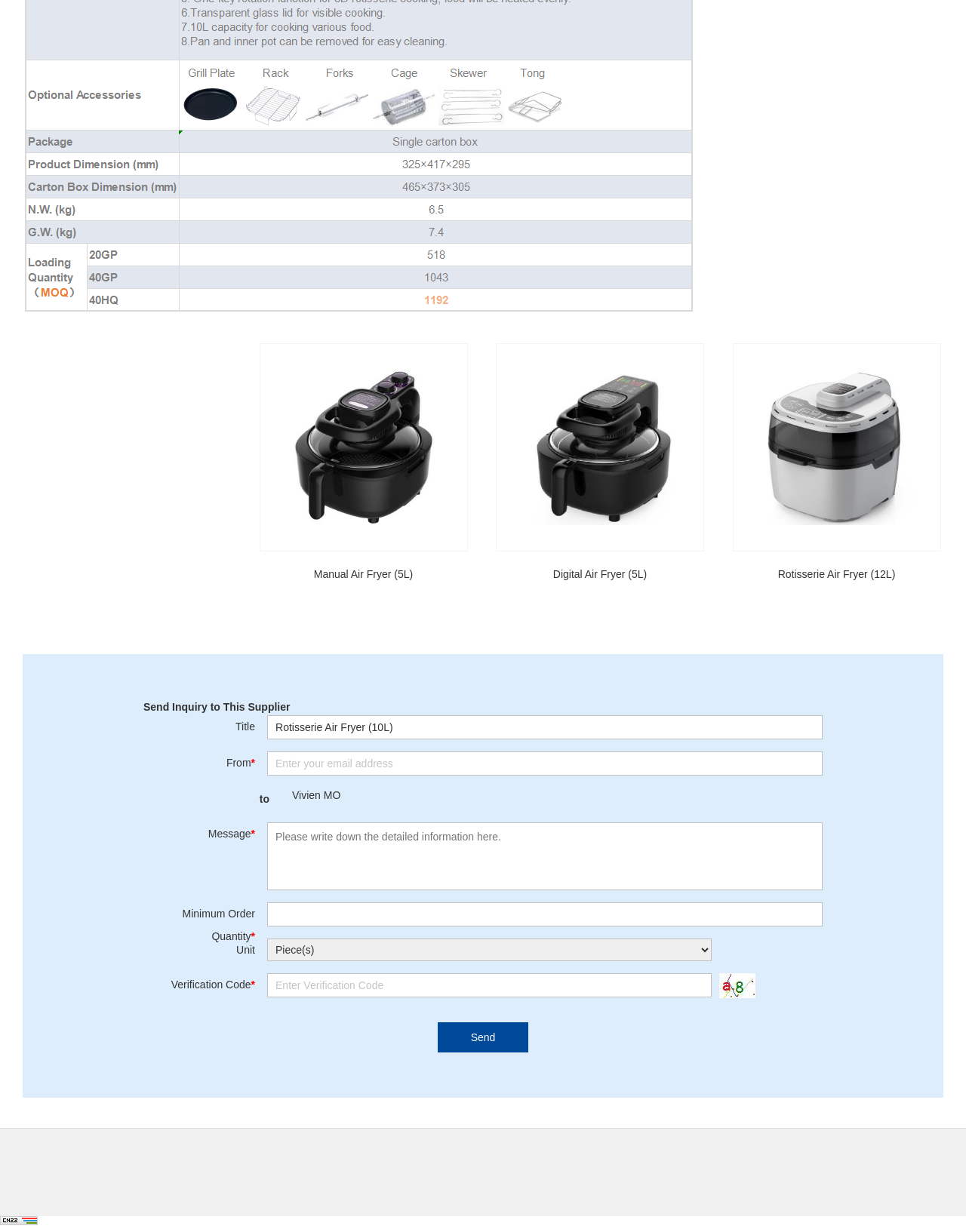Please identify the bounding box coordinates of the clickable area that will allow you to execute the instruction: "Click the 'click refresh code' link".

[0.737, 0.79, 0.782, 0.81]